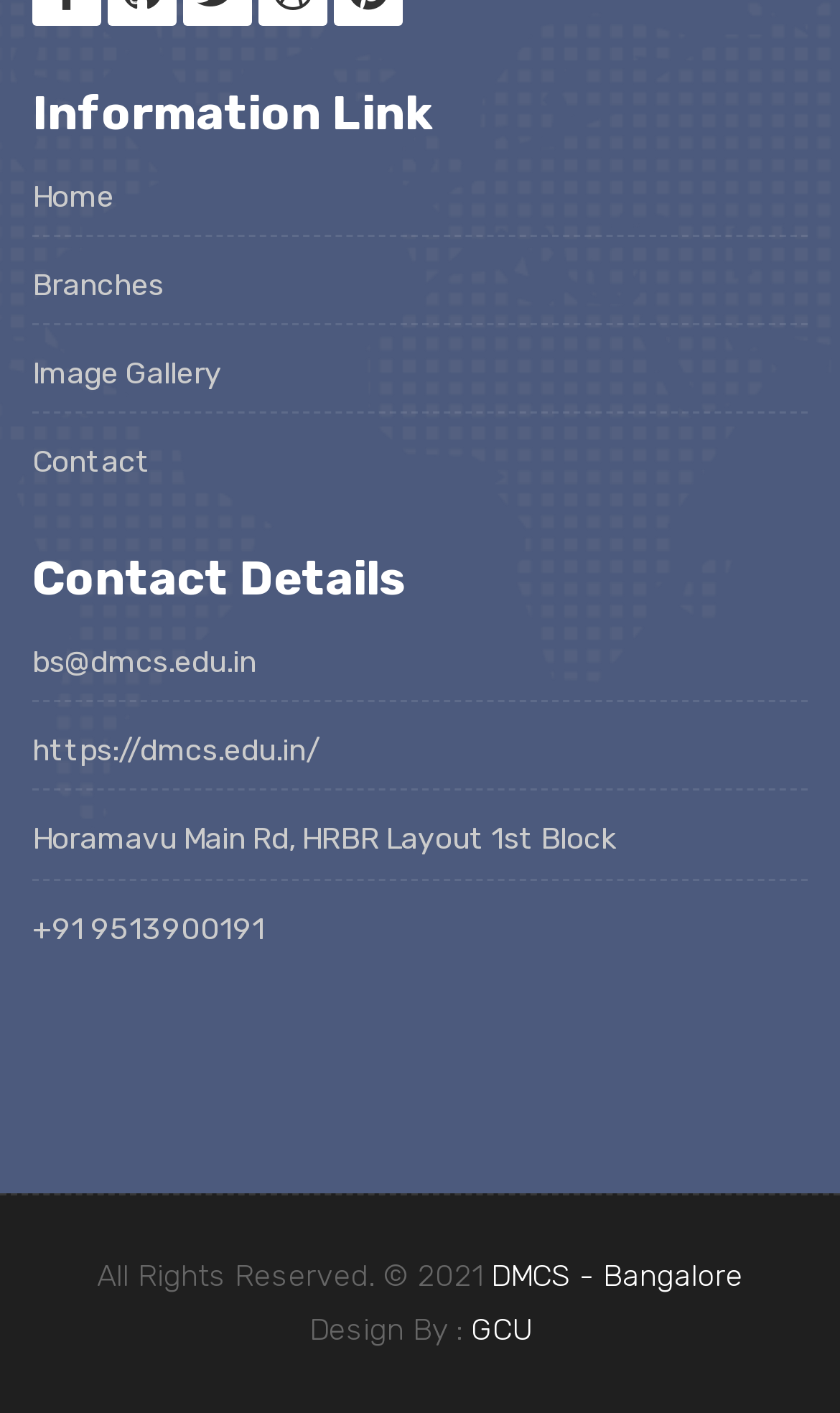What is the phone number?
Look at the image and respond with a one-word or short-phrase answer.

+91 9513900191